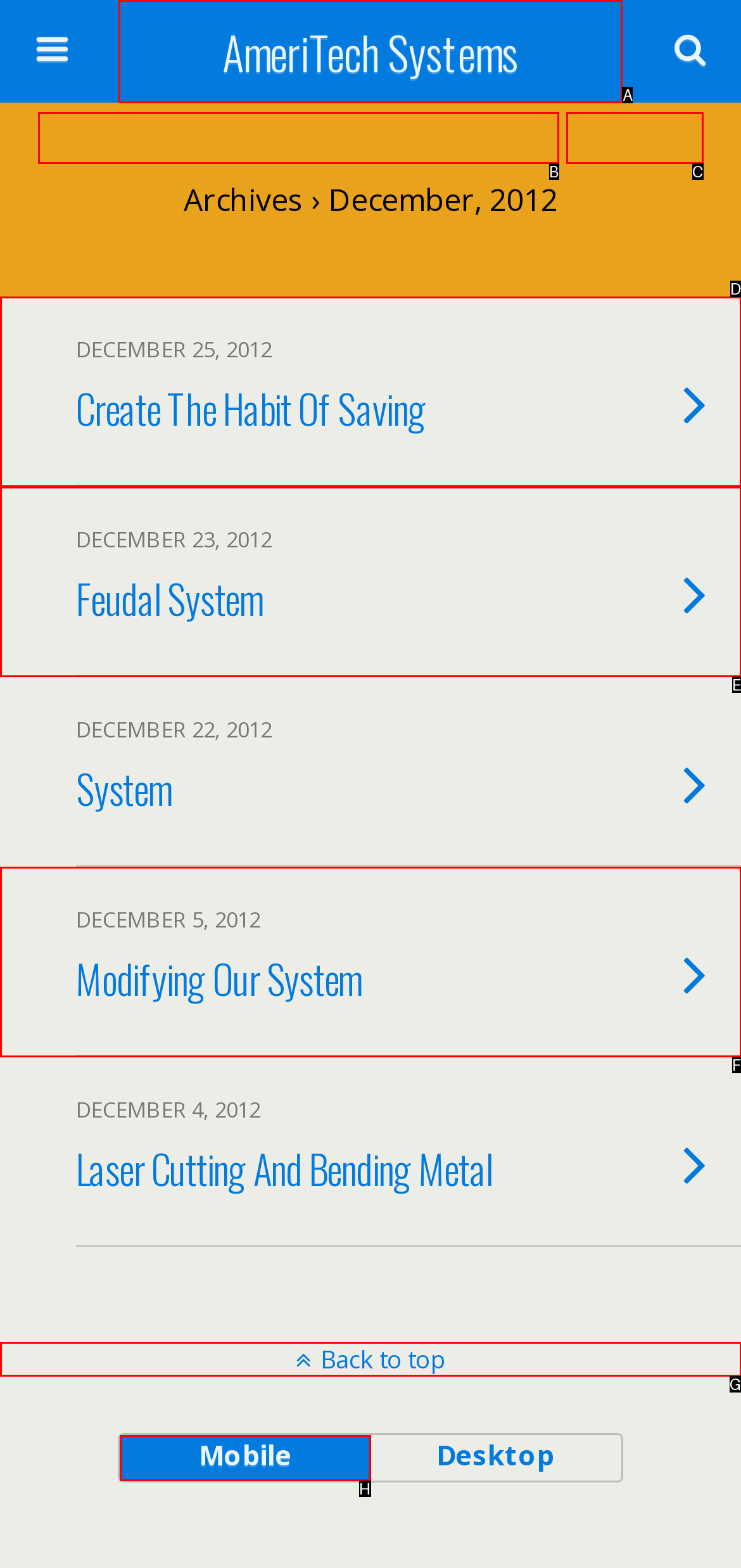Match the description to the correct option: mobile
Provide the letter of the matching option directly.

H